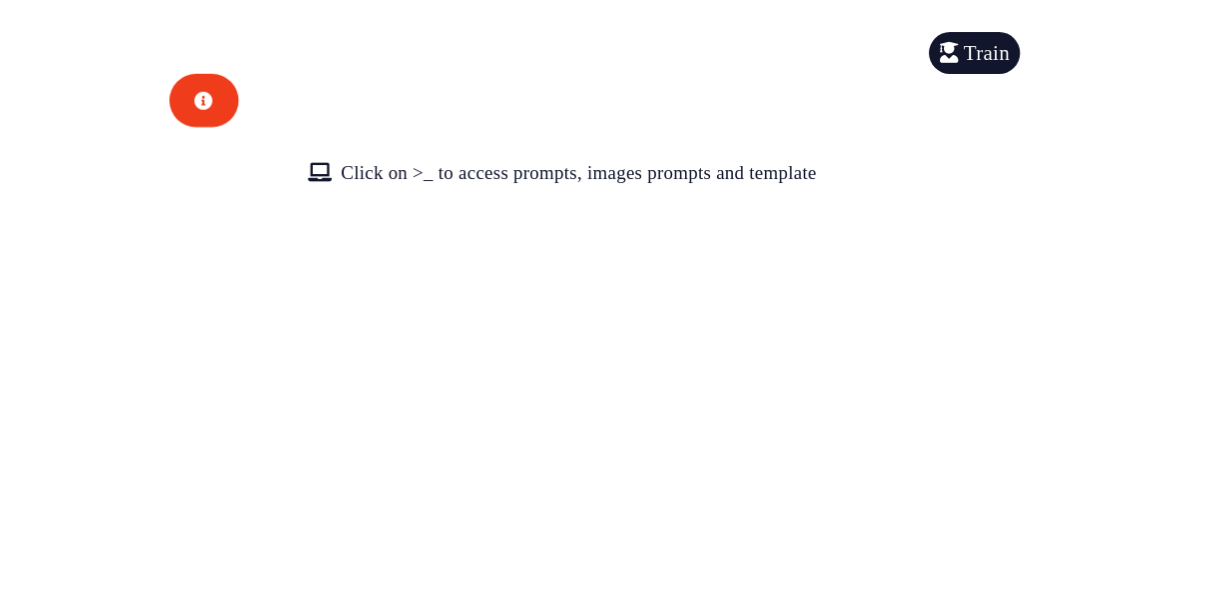What is the purpose of the central button?
By examining the image, provide a one-word or phrase answer.

Access prompts and templates